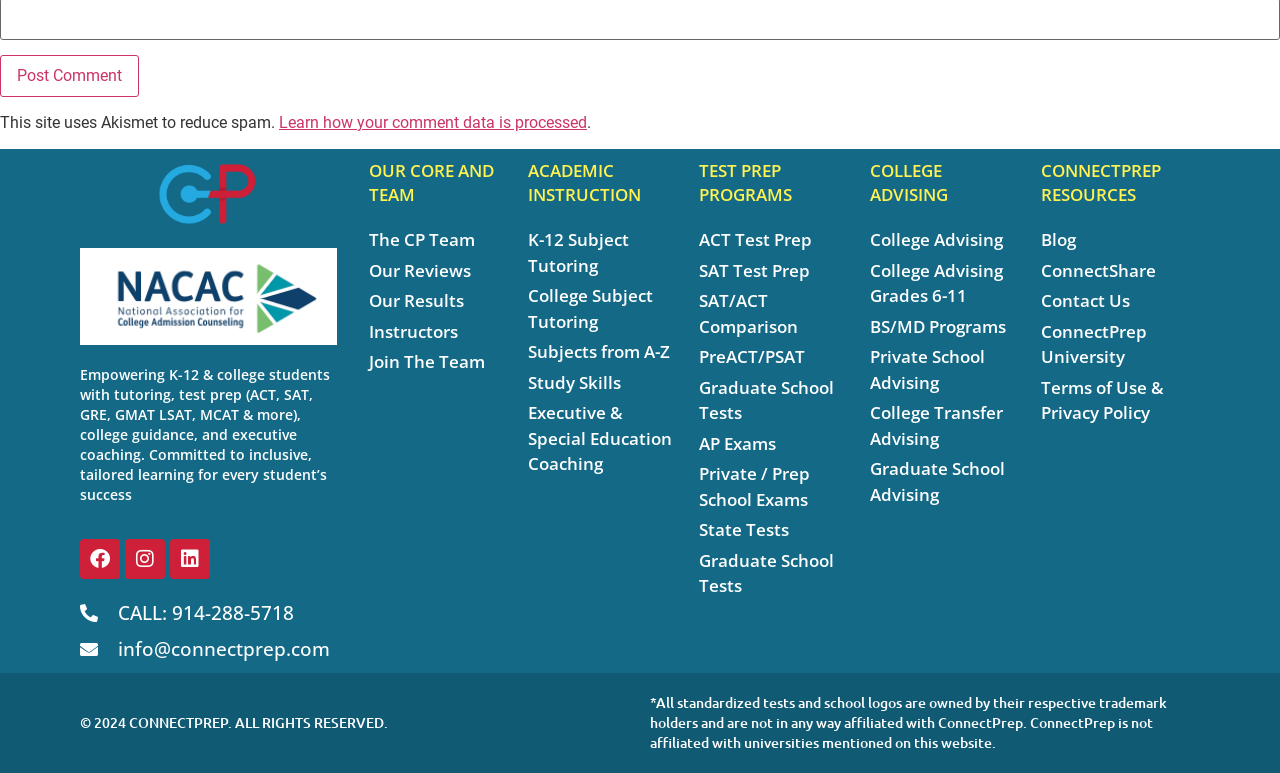Locate the bounding box coordinates of the element's region that should be clicked to carry out the following instruction: "Click the 'Post Comment' button". The coordinates need to be four float numbers between 0 and 1, i.e., [left, top, right, bottom].

[0.0, 0.071, 0.109, 0.125]